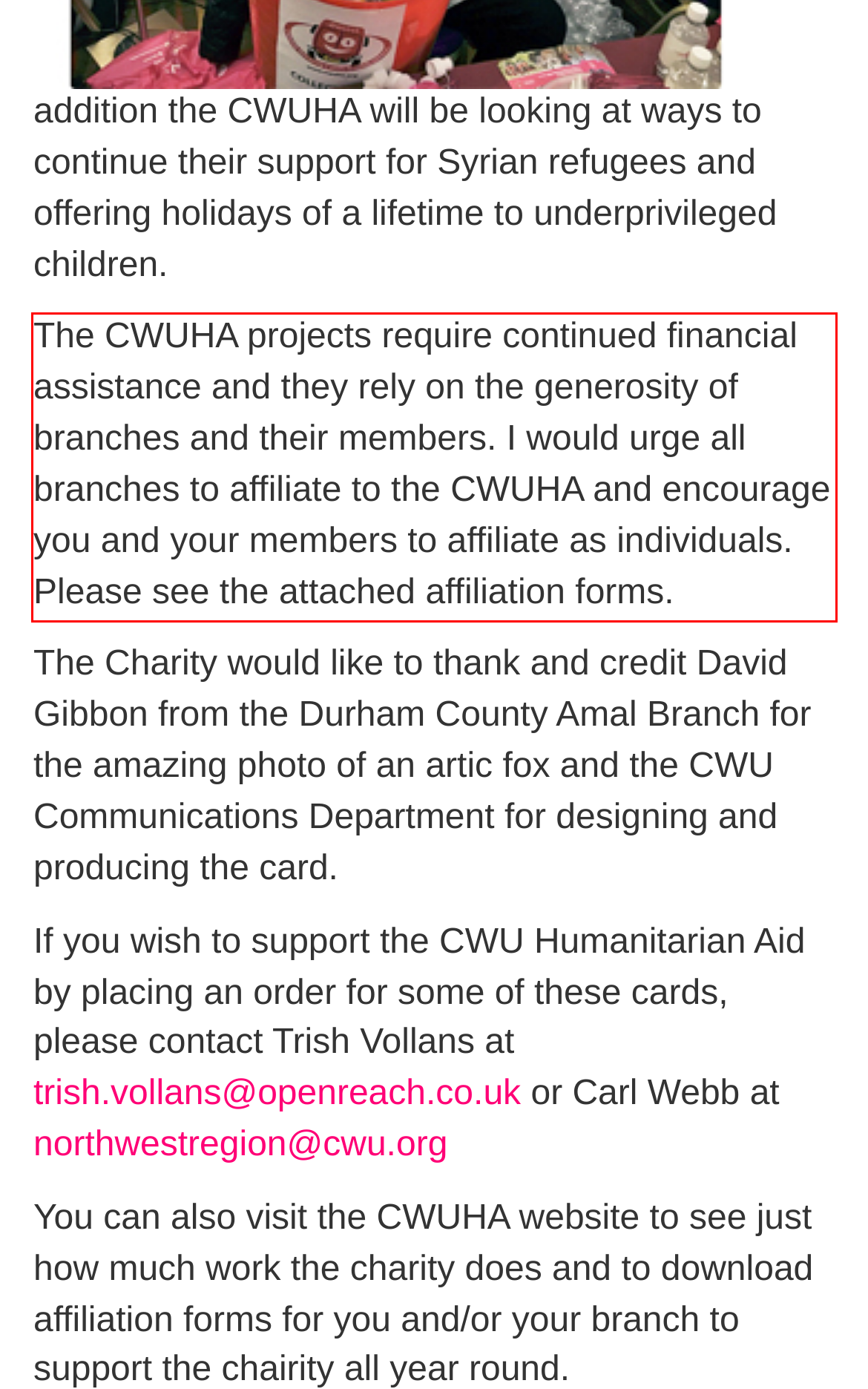Your task is to recognize and extract the text content from the UI element enclosed in the red bounding box on the webpage screenshot.

The CWUHA projects require continued financial assistance and they rely on the generosity of branches and their members. I would urge all branches to affiliate to the CWUHA and encourage you and your members to affiliate as individuals. Please see the attached affiliation forms.